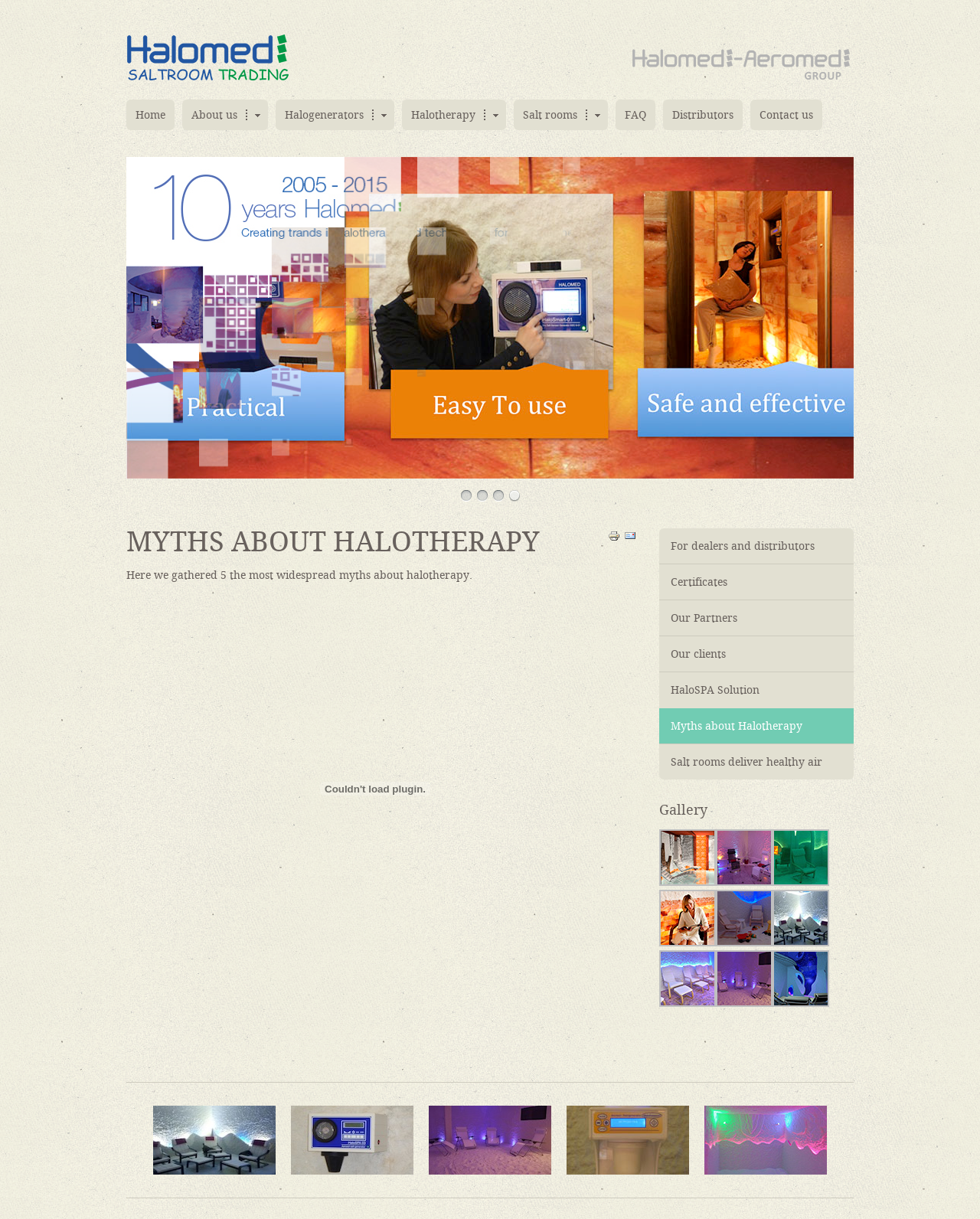Identify the bounding box coordinates of the region that needs to be clicked to carry out this instruction: "Click the 'Home' link". Provide these coordinates as four float numbers ranging from 0 to 1, i.e., [left, top, right, bottom].

[0.129, 0.082, 0.178, 0.107]